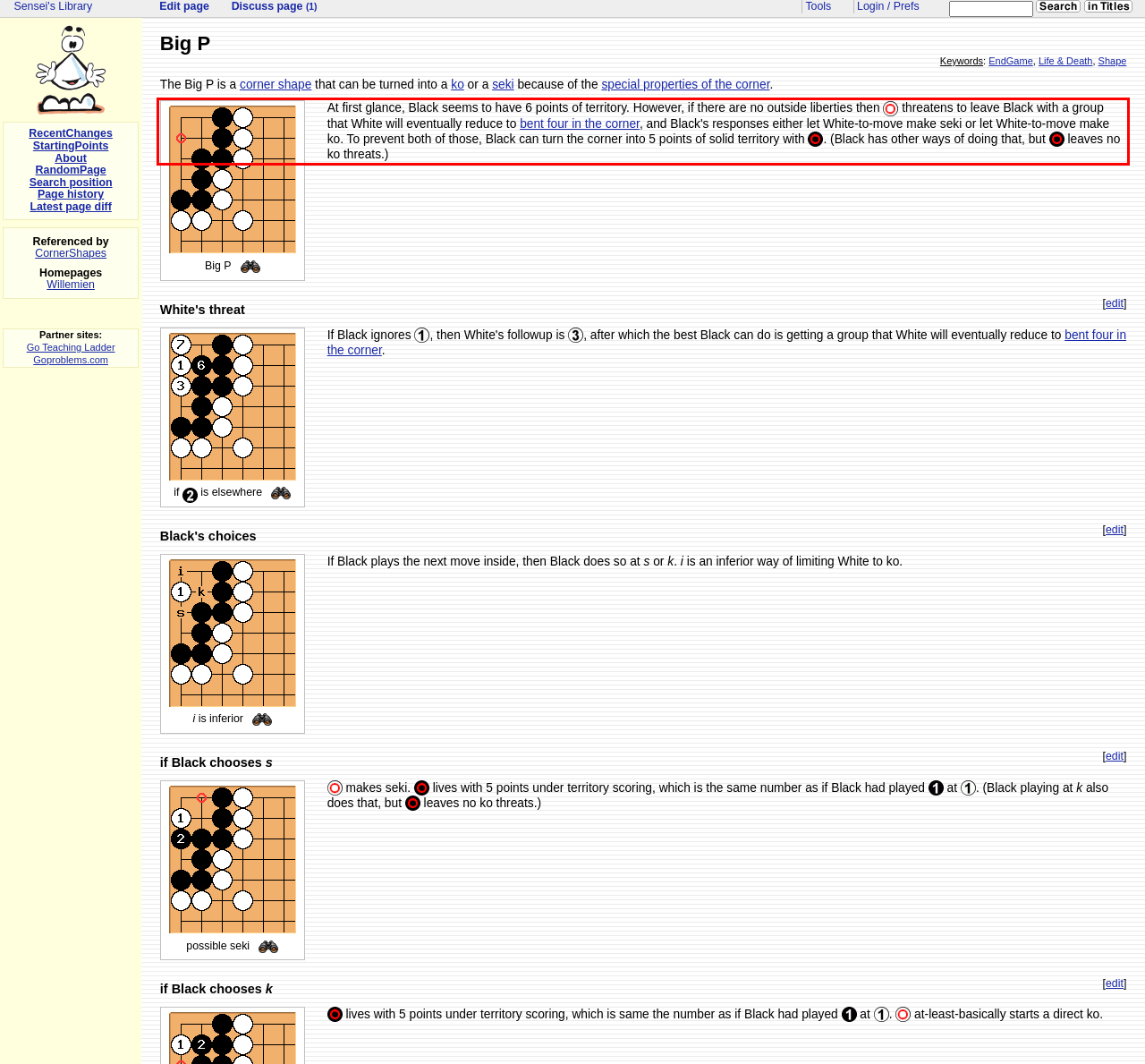You are provided with a webpage screenshot that includes a red rectangle bounding box. Extract the text content from within the bounding box using OCR.

At first glance, Black seems to have 6 points of territory. However, if there are no outside liberties then threatens to leave Black with a group that White will eventually reduce to bent four in the corner, and Black's responses either let White-to-move make seki or let White-to-move make ko. To prevent both of those, Black can turn the corner into 5 points of solid territory with . (Black has other ways of doing that, but leaves no ko threats.)